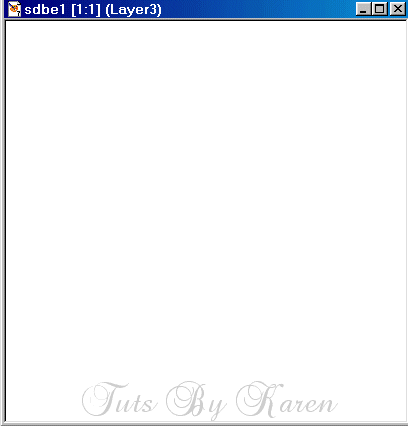What is the purpose of the script overlay?
Refer to the image and answer the question using a single word or phrase.

To indicate a tutorial or instructional context